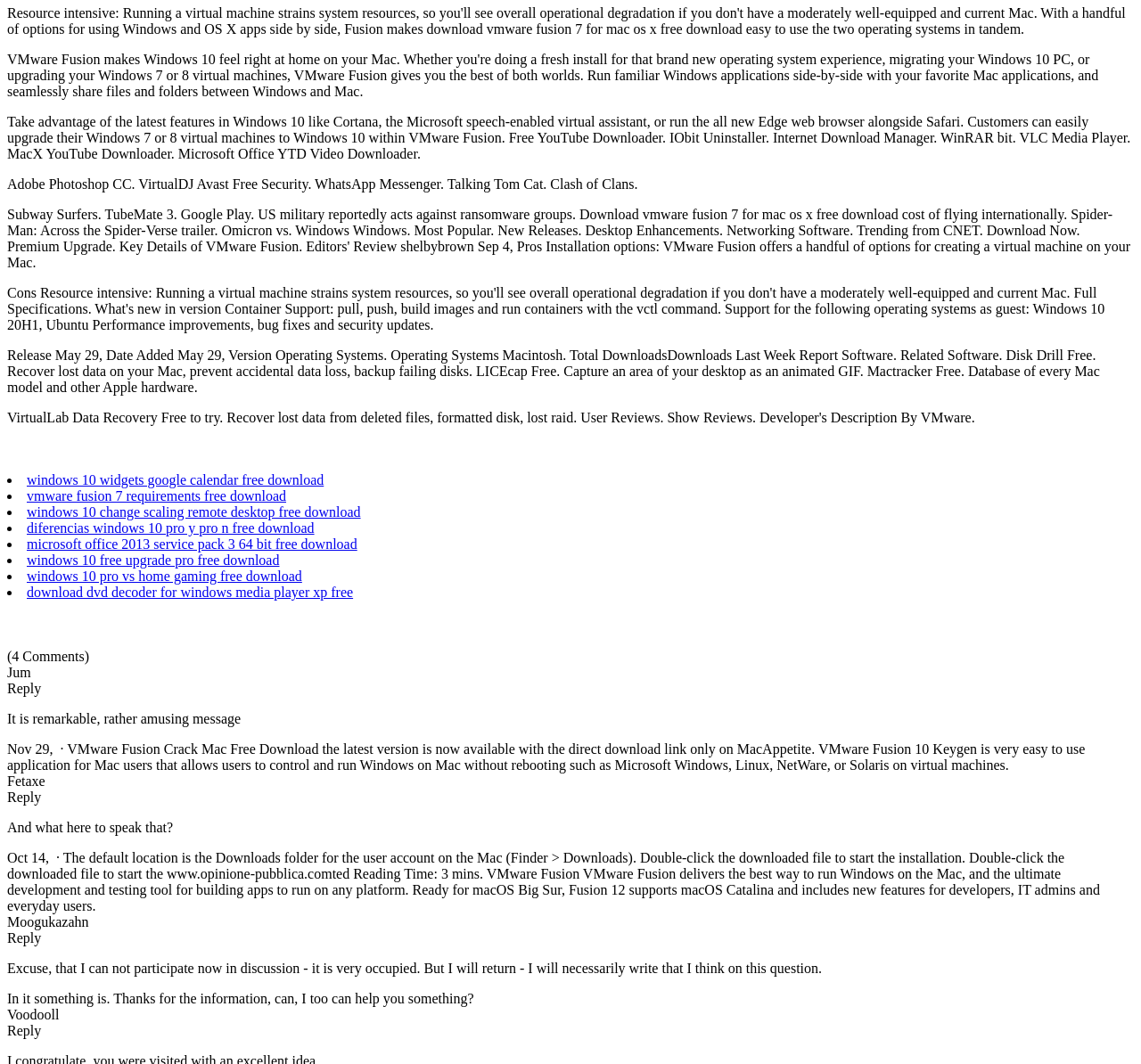Identify the bounding box coordinates for the element you need to click to achieve the following task: "Click on 'Reply' to respond to Moogukazahn's comment". The coordinates must be four float values ranging from 0 to 1, formatted as [left, top, right, bottom].

[0.006, 0.874, 0.036, 0.889]